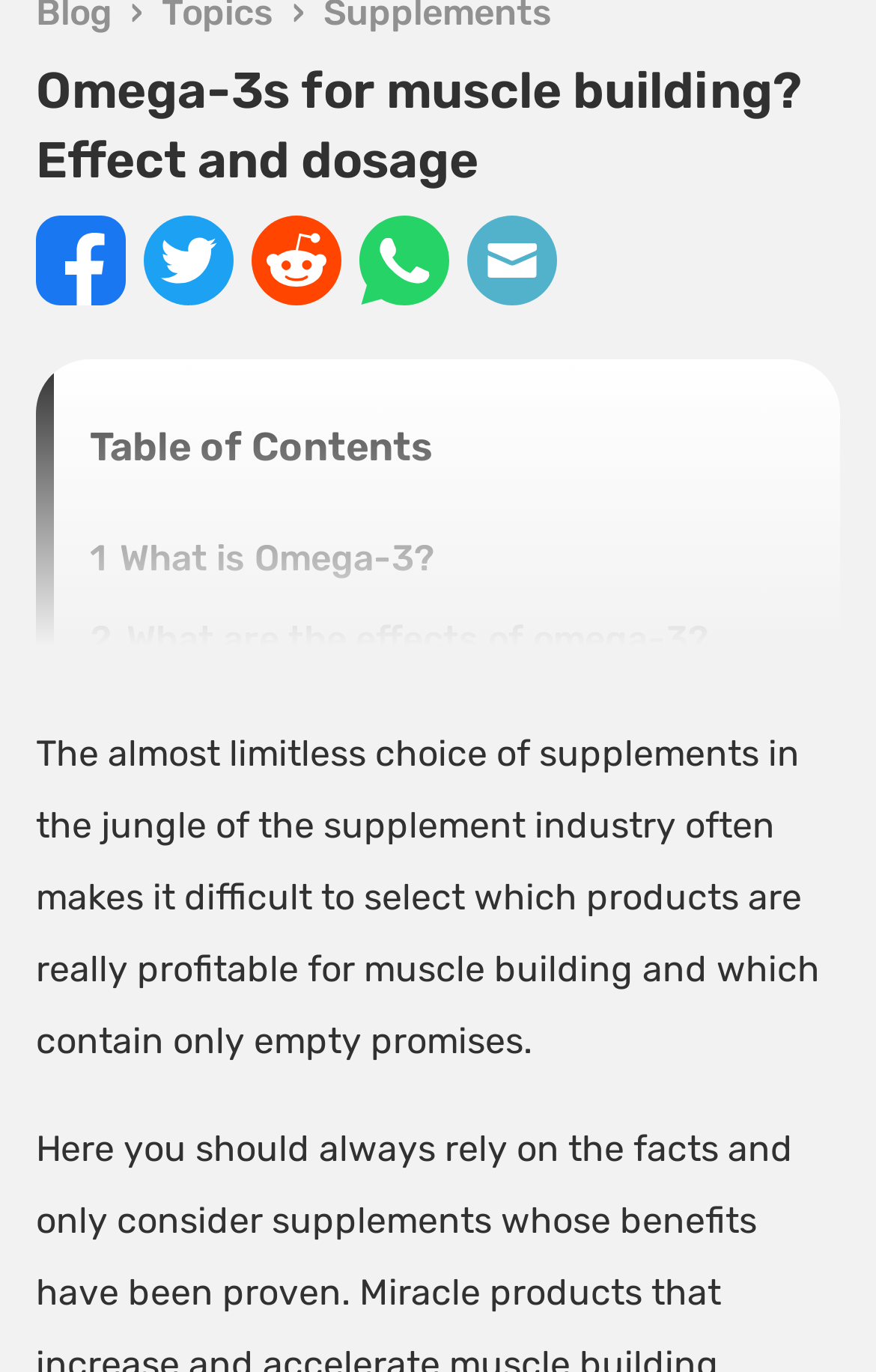Identify the bounding box for the given UI element using the description provided. Coordinates should be in the format (top-left x, top-left y, bottom-right x, bottom-right y) and must be between 0 and 1. Here is the description: 6FAQ

[0.07, 0.726, 0.93, 0.785]